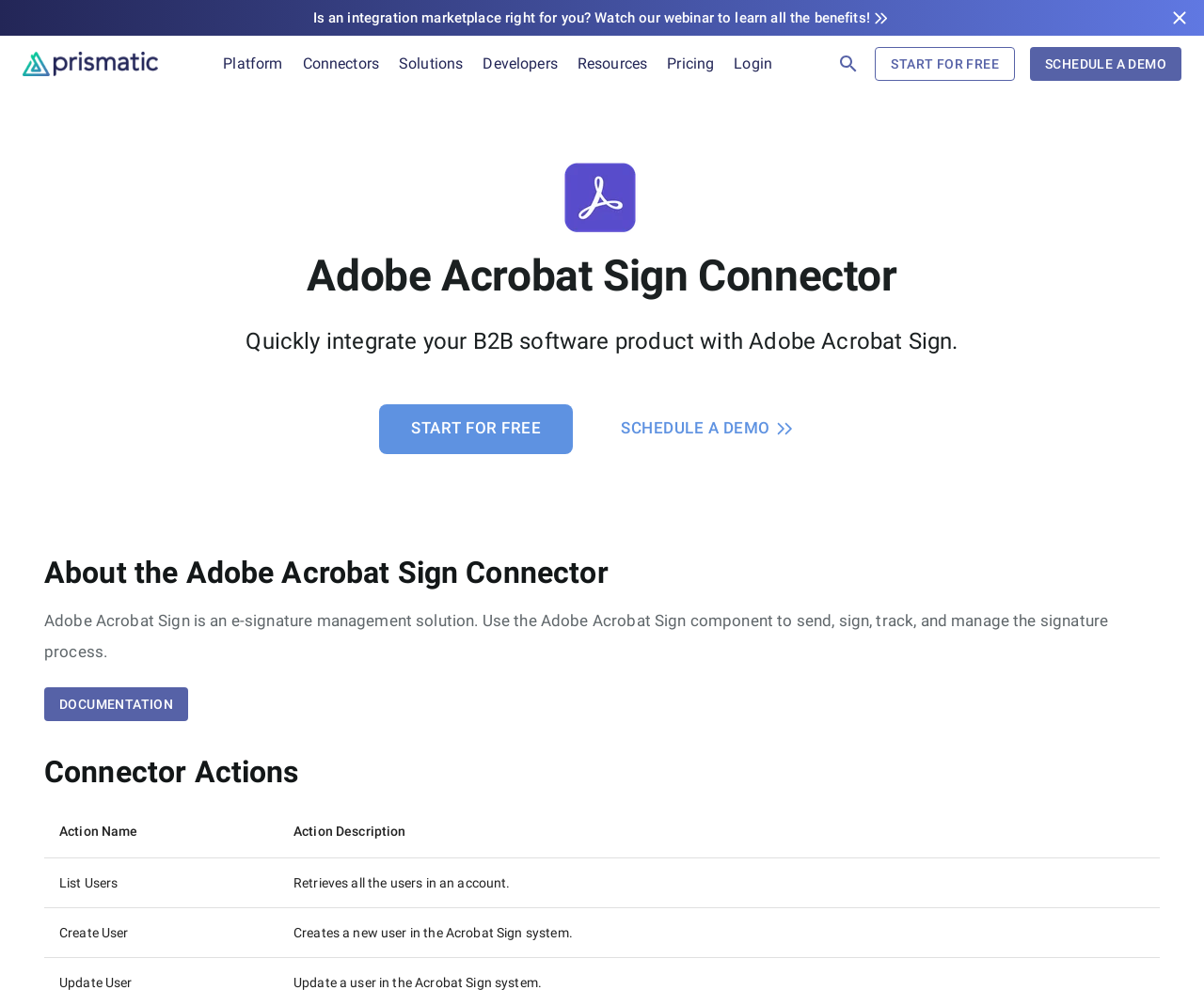What are the two actions that can be performed using the Adobe Acrobat Sign connector?
Based on the visual, give a brief answer using one word or a short phrase.

List Users, Create User